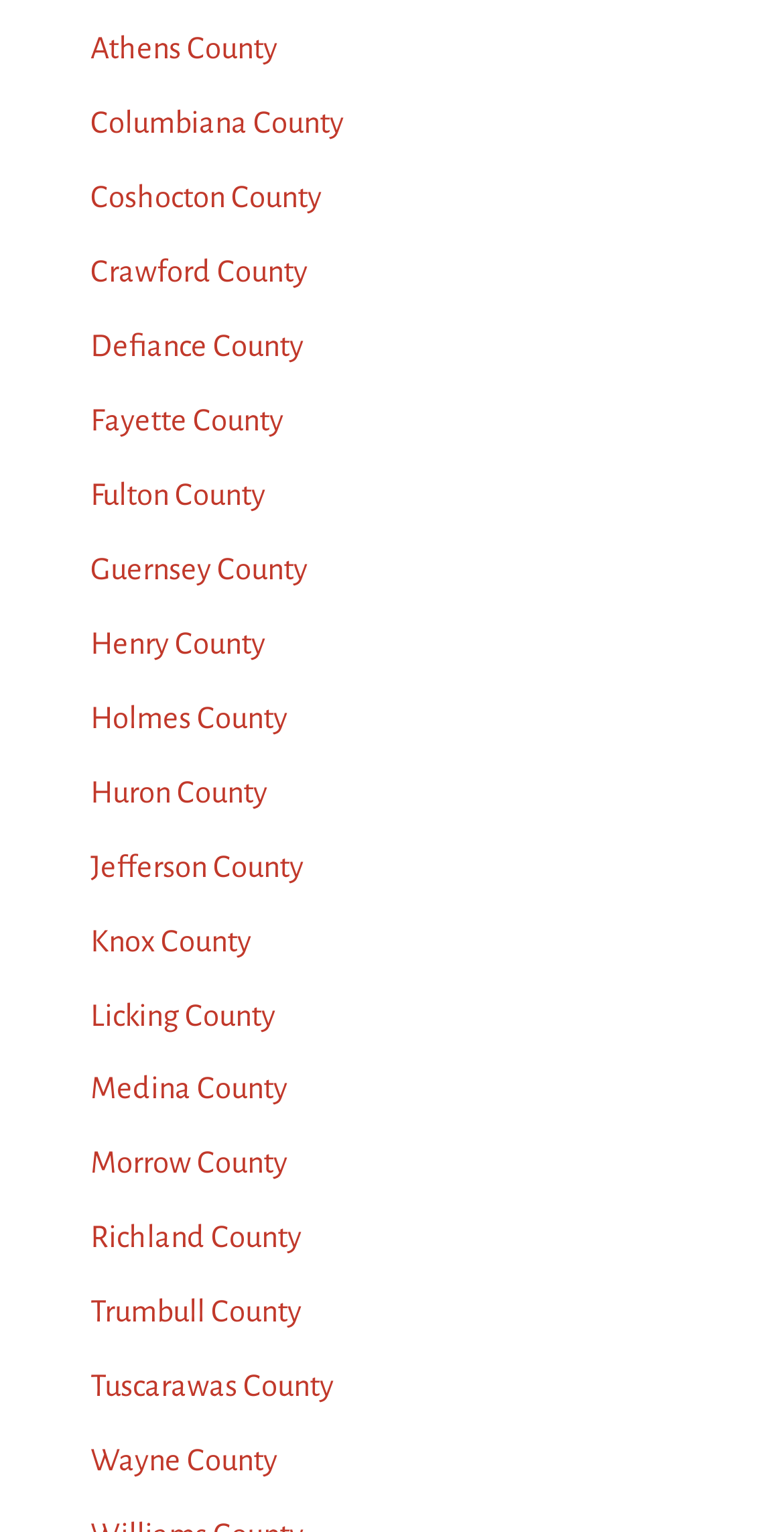Please identify the bounding box coordinates of the region to click in order to complete the task: "Visit Defiance County". The coordinates must be four float numbers between 0 and 1, specified as [left, top, right, bottom].

[0.115, 0.215, 0.387, 0.236]